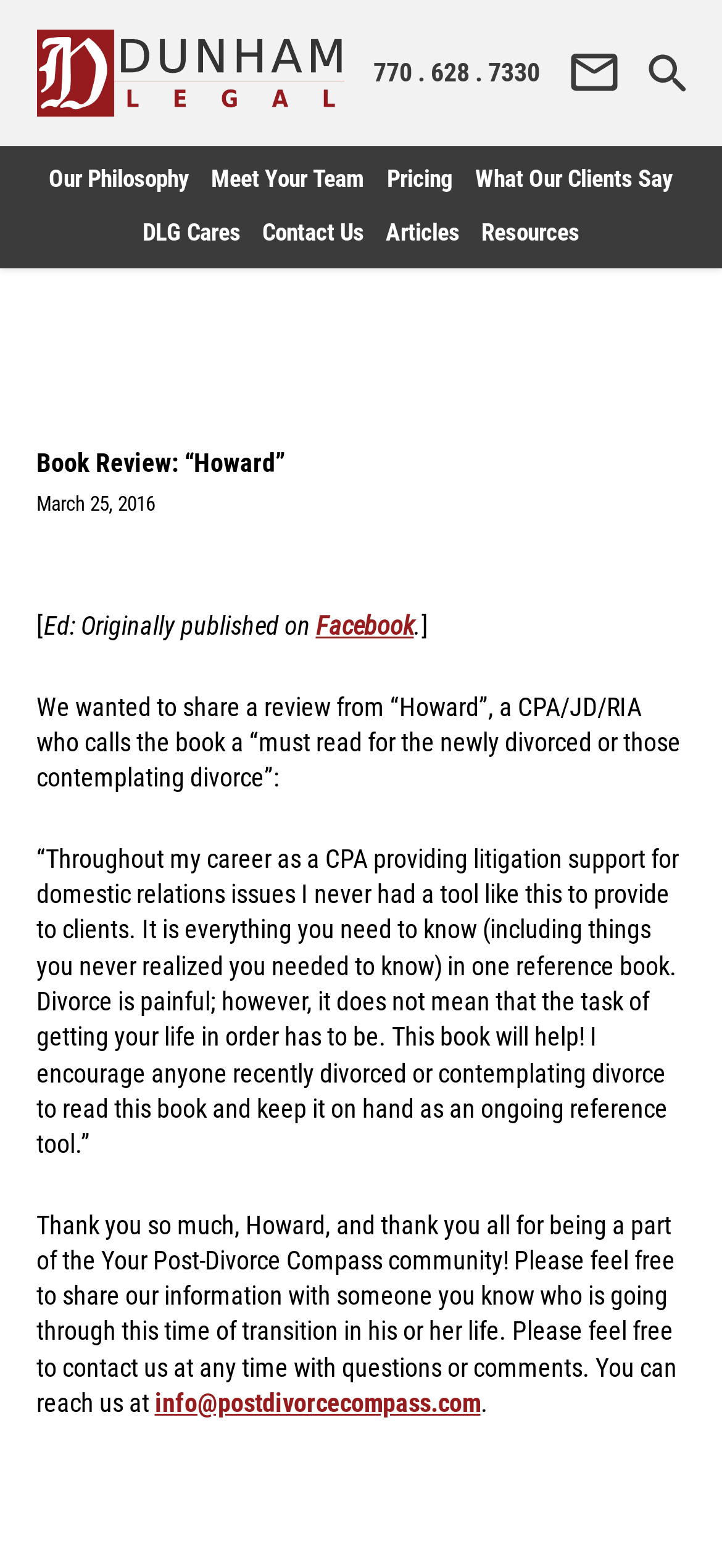Identify the primary heading of the webpage and provide its text.

Book Review: “Howard”